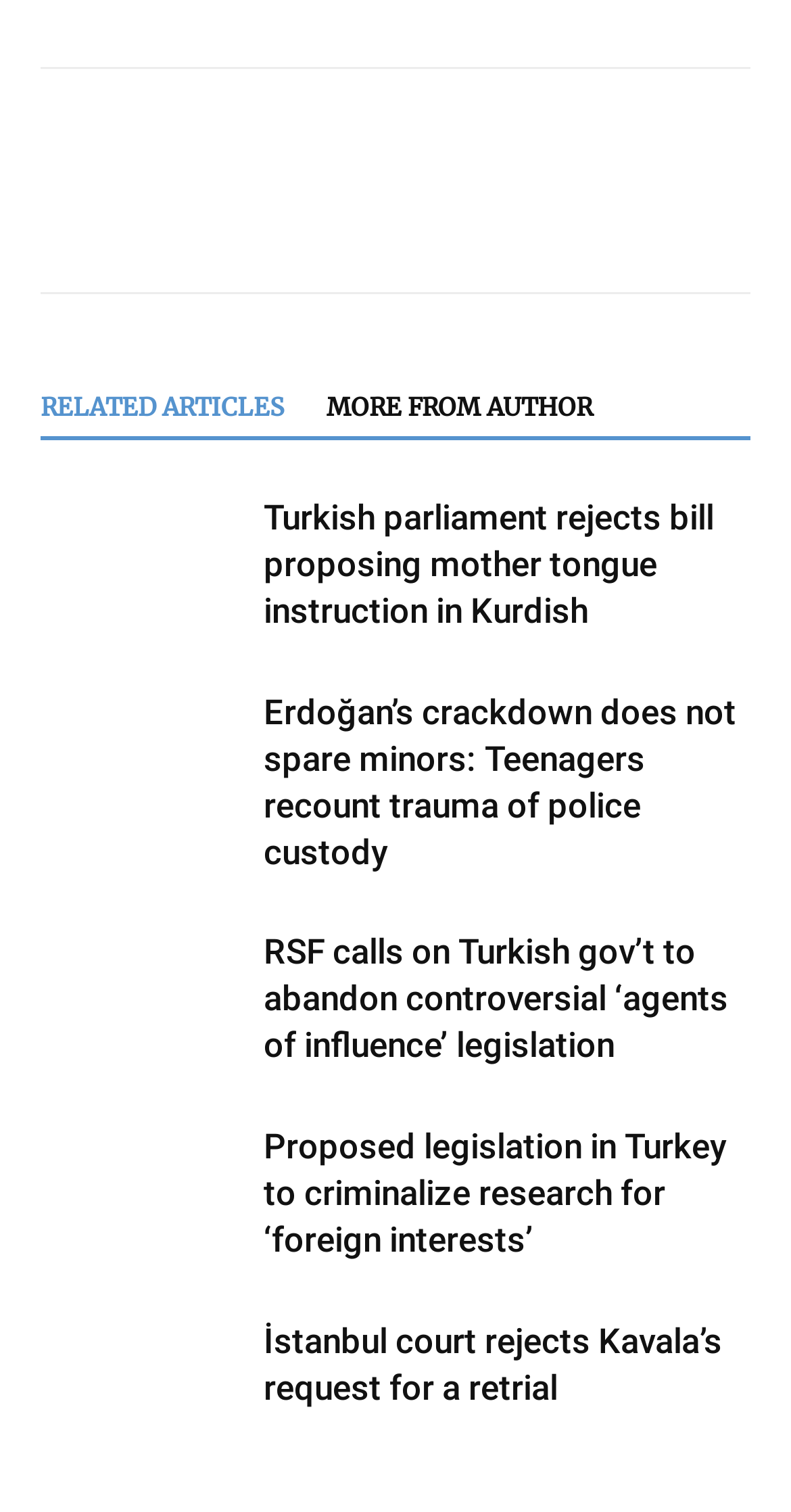Given the description "RELATED ARTICLES", determine the bounding box of the corresponding UI element.

[0.051, 0.251, 0.413, 0.289]